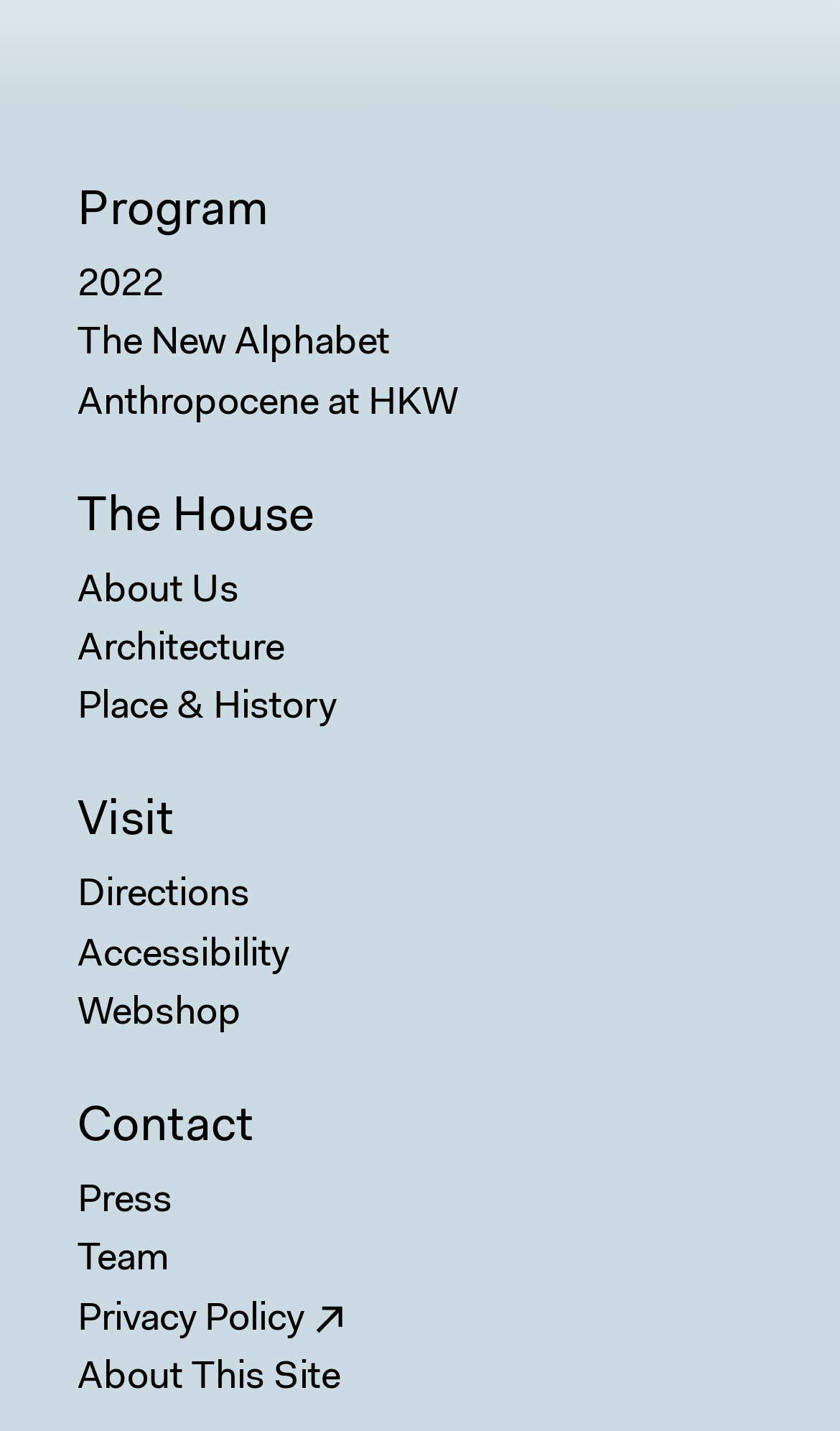Find the bounding box of the element with the following description: "The House". The coordinates must be four float numbers between 0 and 1, formatted as [left, top, right, bottom].

[0.092, 0.344, 0.374, 0.379]